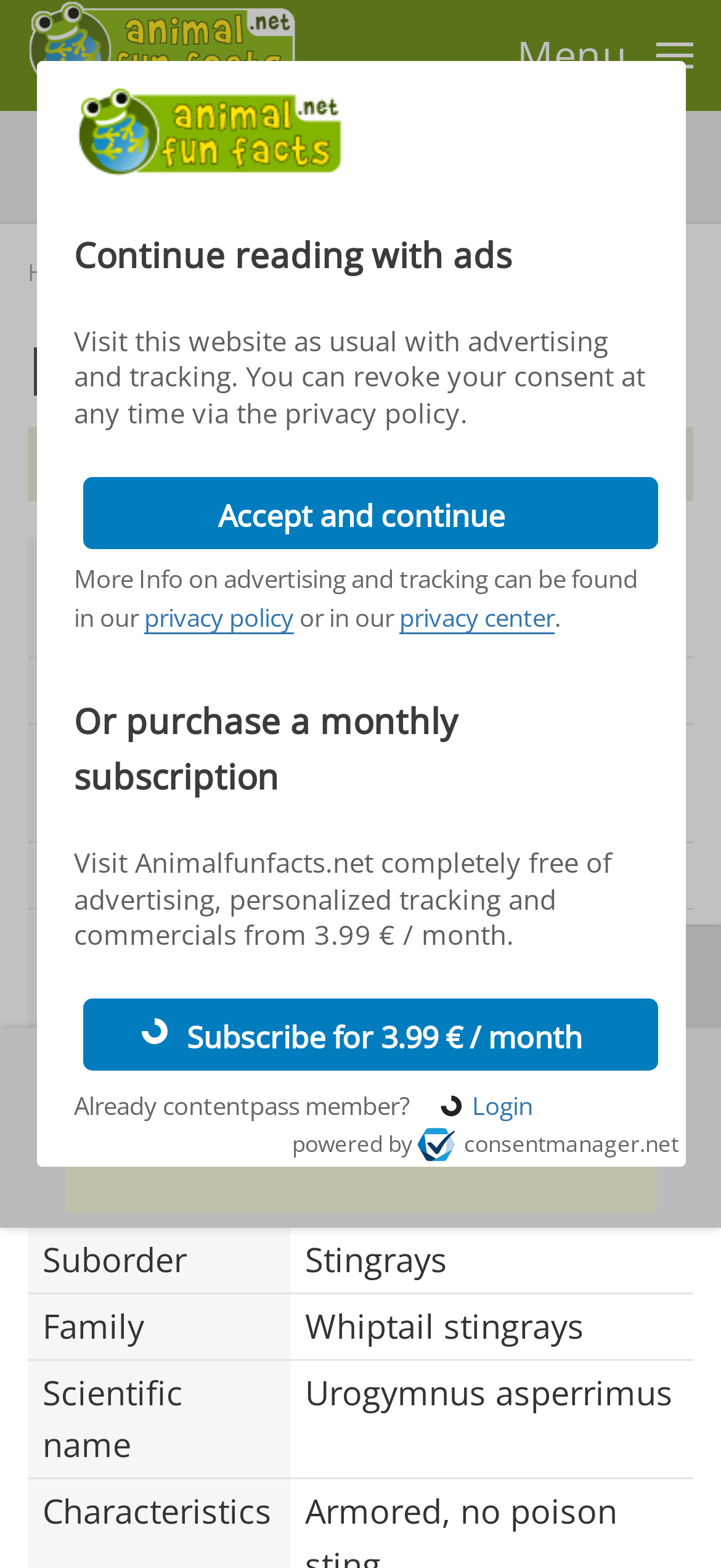Respond to the question below with a single word or phrase:
What is the size of the Porcupine Ray?

47-59 inches (120-150 cm)